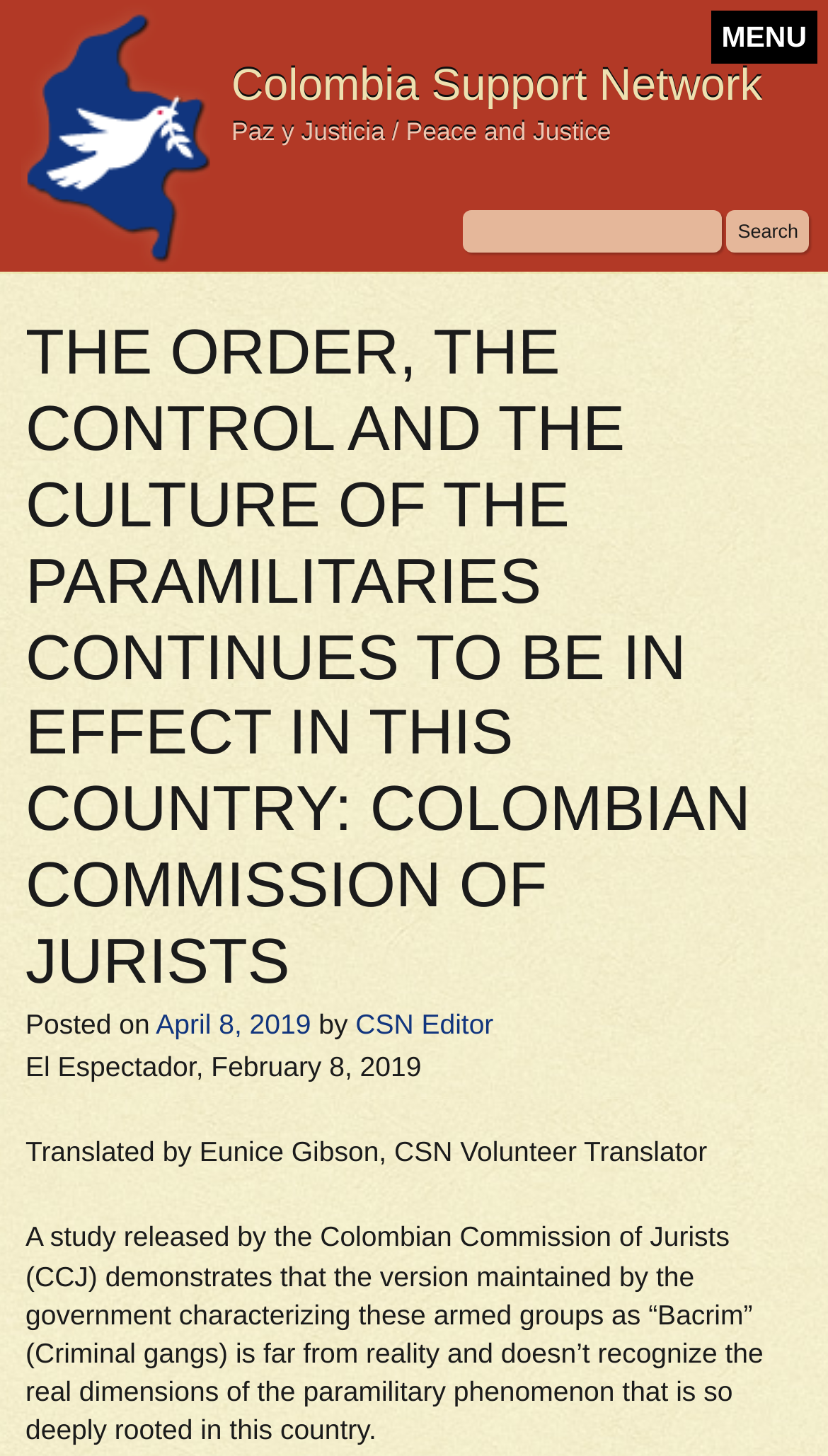What is the date of the article?
Please answer the question with as much detail as possible using the screenshot.

The date of the article can be found in the middle of the webpage, where it is displayed as a link next to the text 'Posted on'.